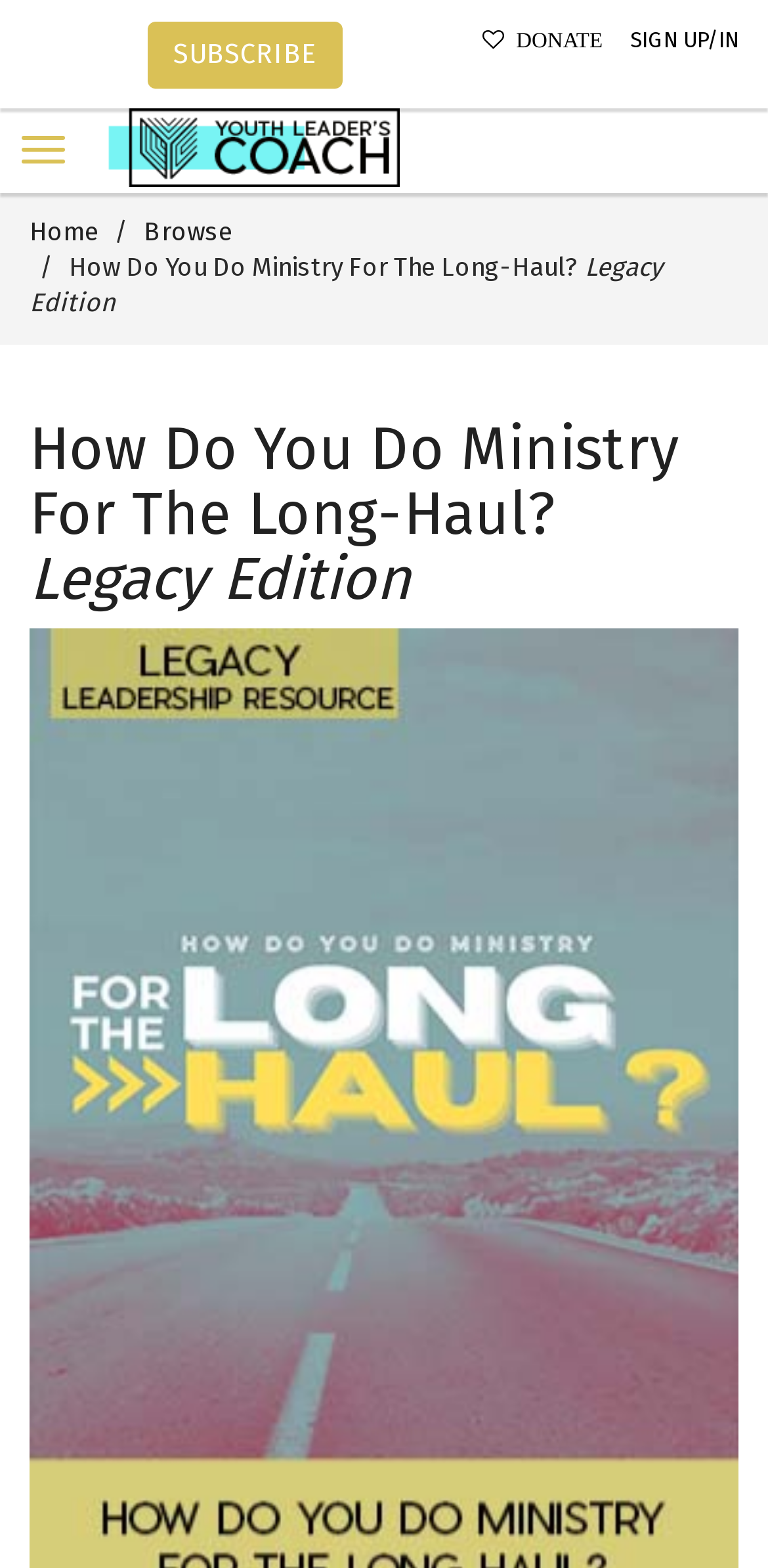Respond with a single word or phrase:
What is the topic of the main heading?

Ministry for the Long-Haul